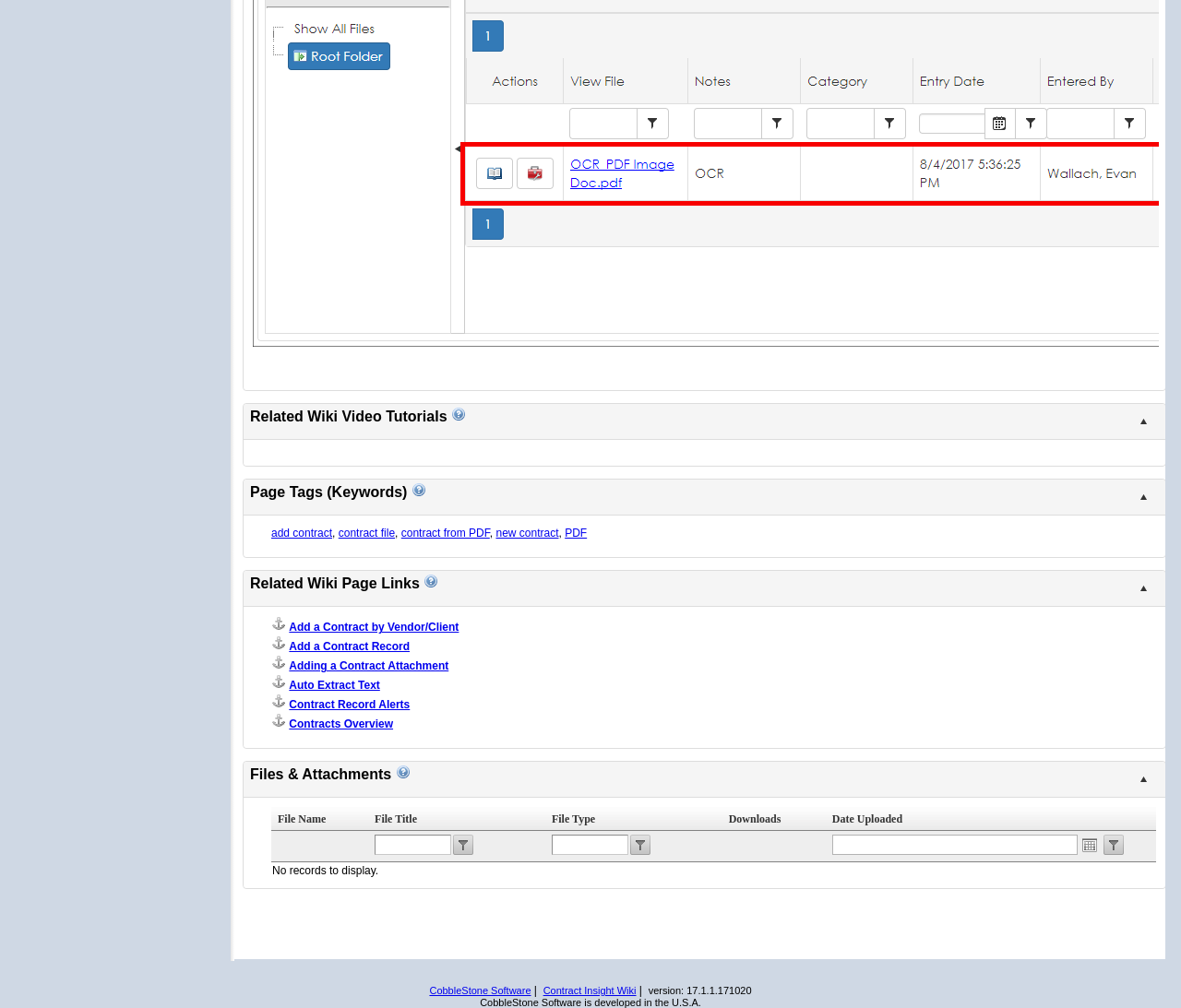Respond to the following query with just one word or a short phrase: 
How many images are in the third row?

3